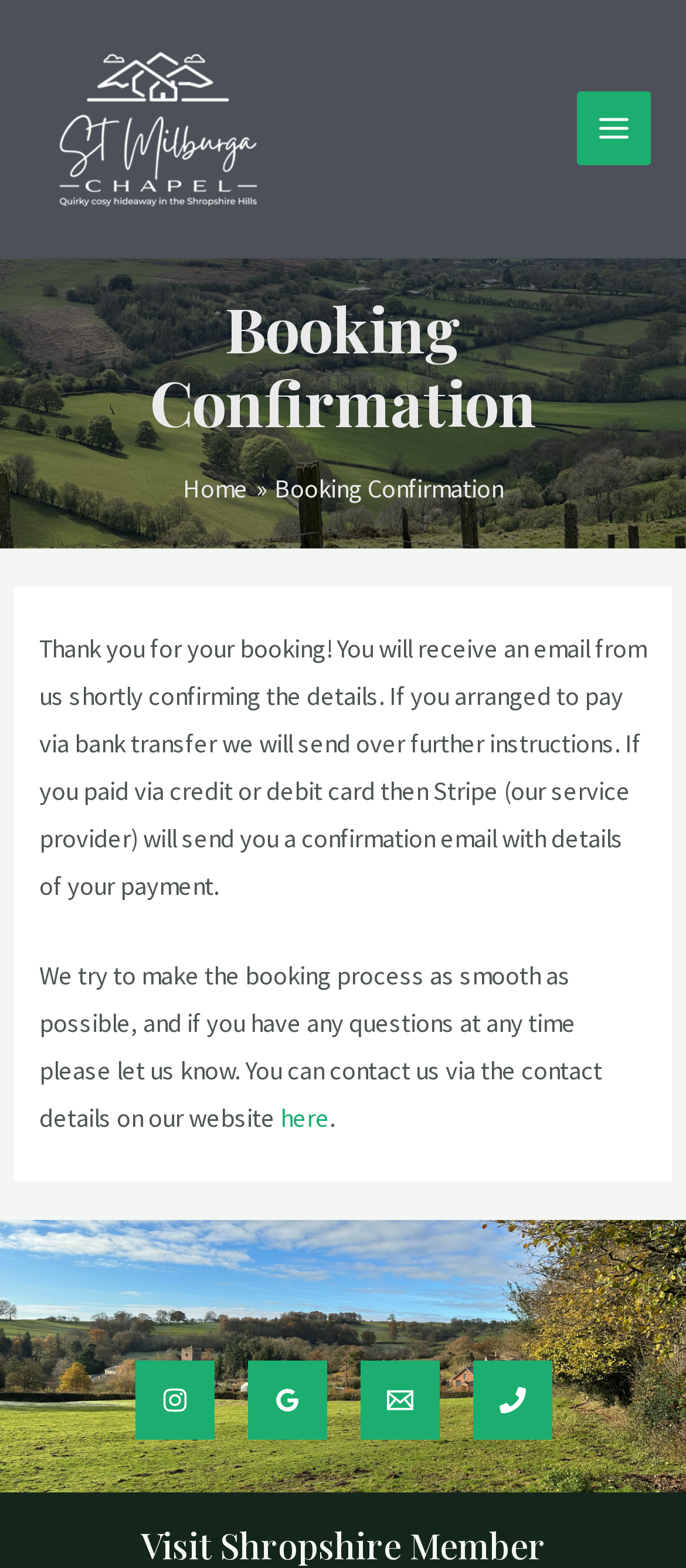Determine the bounding box coordinates for the element that should be clicked to follow this instruction: "Open the main menu". The coordinates should be given as four float numbers between 0 and 1, in the format [left, top, right, bottom].

[0.841, 0.059, 0.949, 0.106]